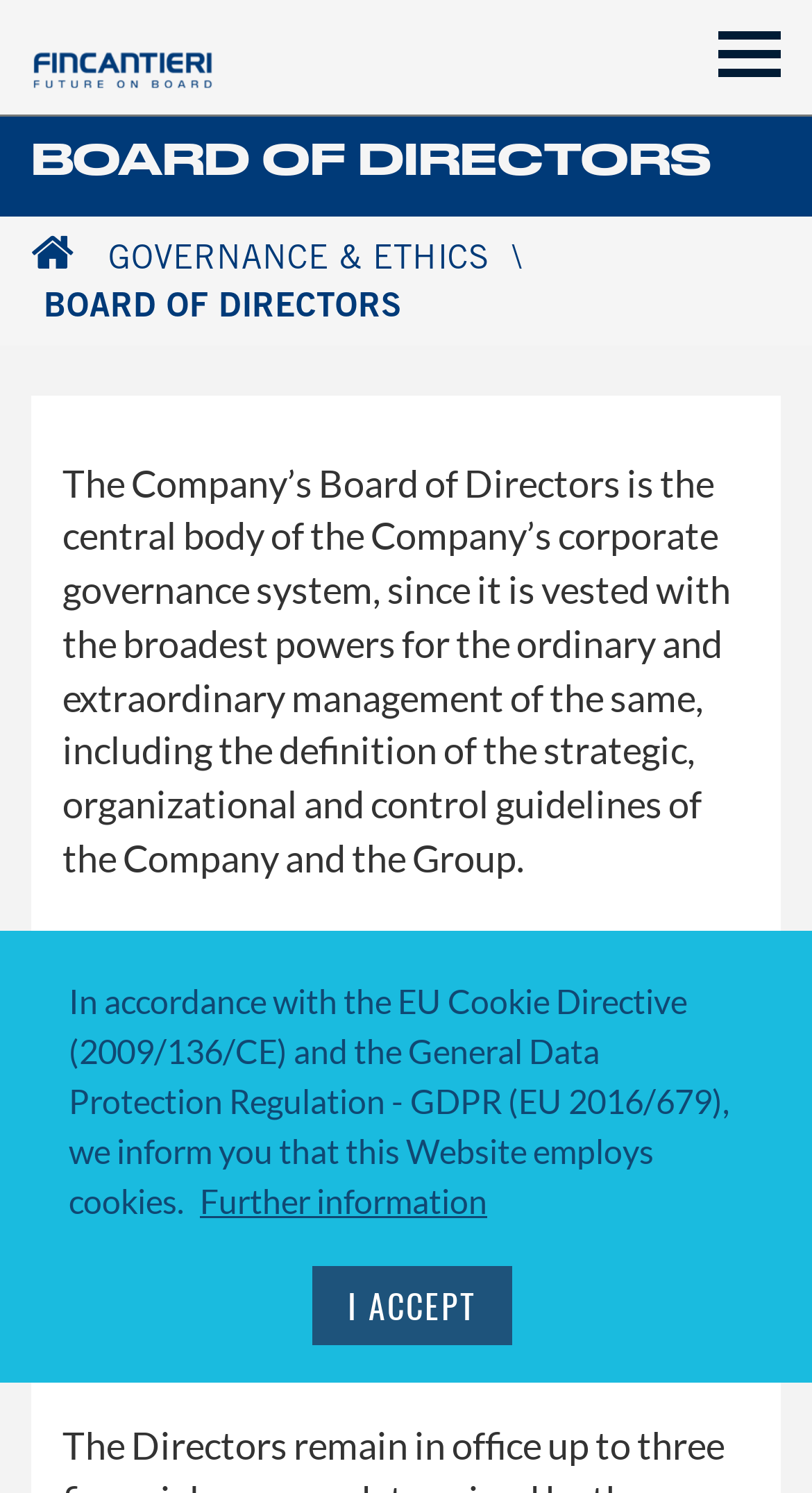Who appoints the Board of Directors members?
Answer the question with as much detail as you can, using the image as a reference.

According to the webpage, the Shareholders' Meeting determines the number of Board members within the specified limits and appoints the members of the Board of Directors.